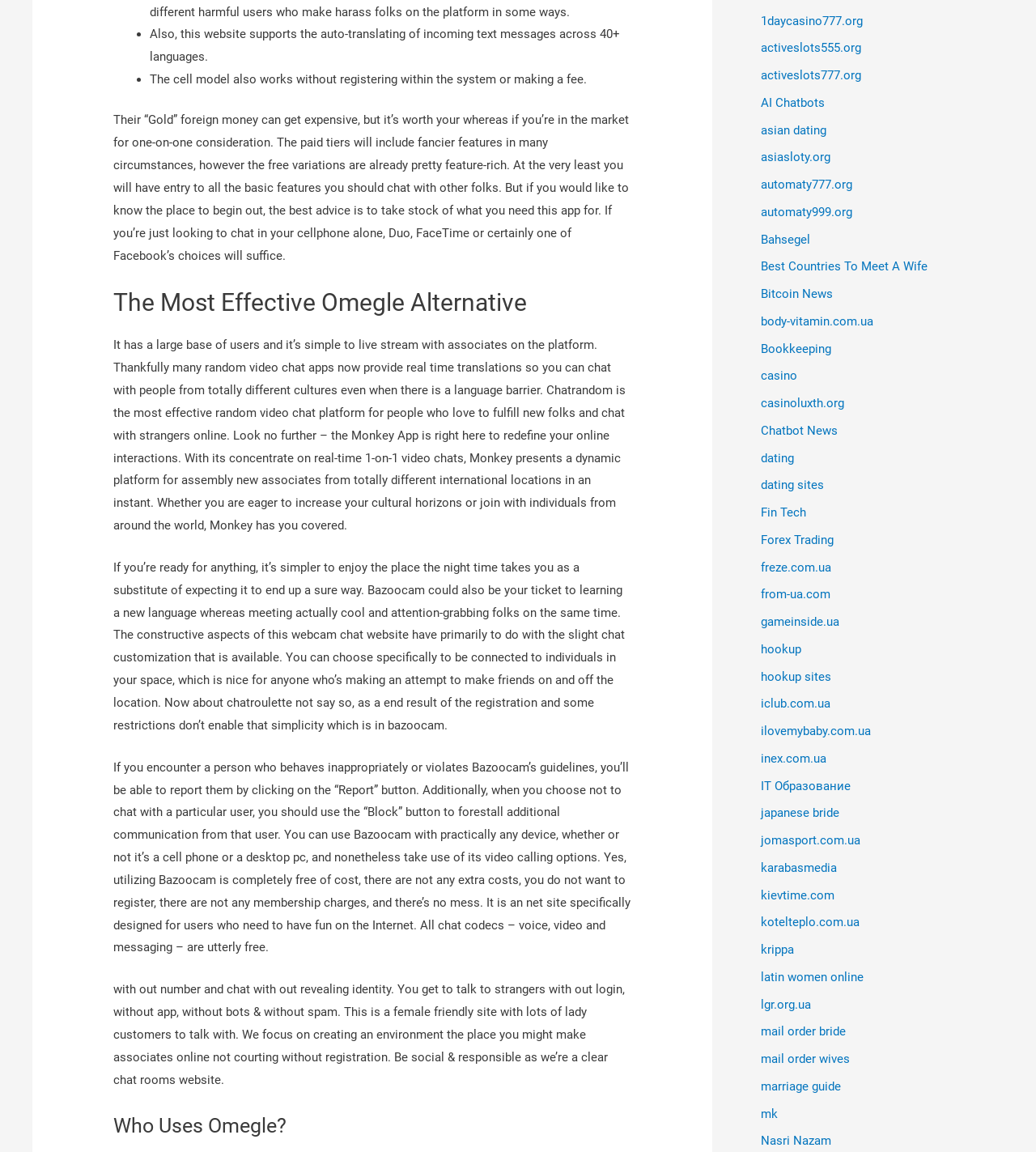Can you give a detailed response to the following question using the information from the image? What is the purpose of the 'Report' button on Bazoocam?

According to the text 'If you encounter a person who behaves inappropriately or violates Bazoocam’s guidelines, you’ll be able to report them by clicking on the “Report” button.', the 'Report' button is used to report users who behave inappropriately or violate the website's guidelines.